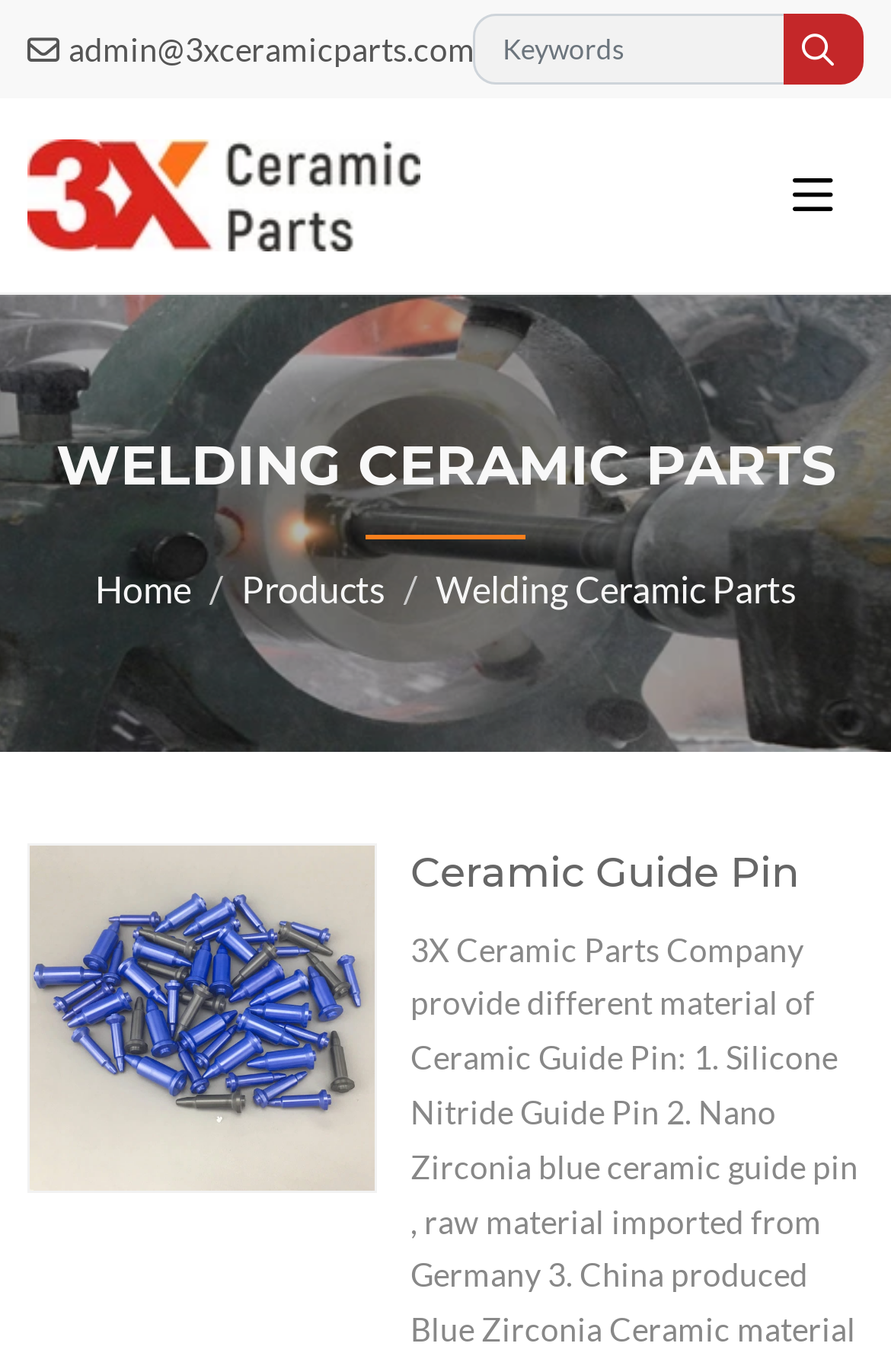Pinpoint the bounding box coordinates of the element to be clicked to execute the instruction: "click on the company logo".

[0.031, 0.102, 0.472, 0.184]